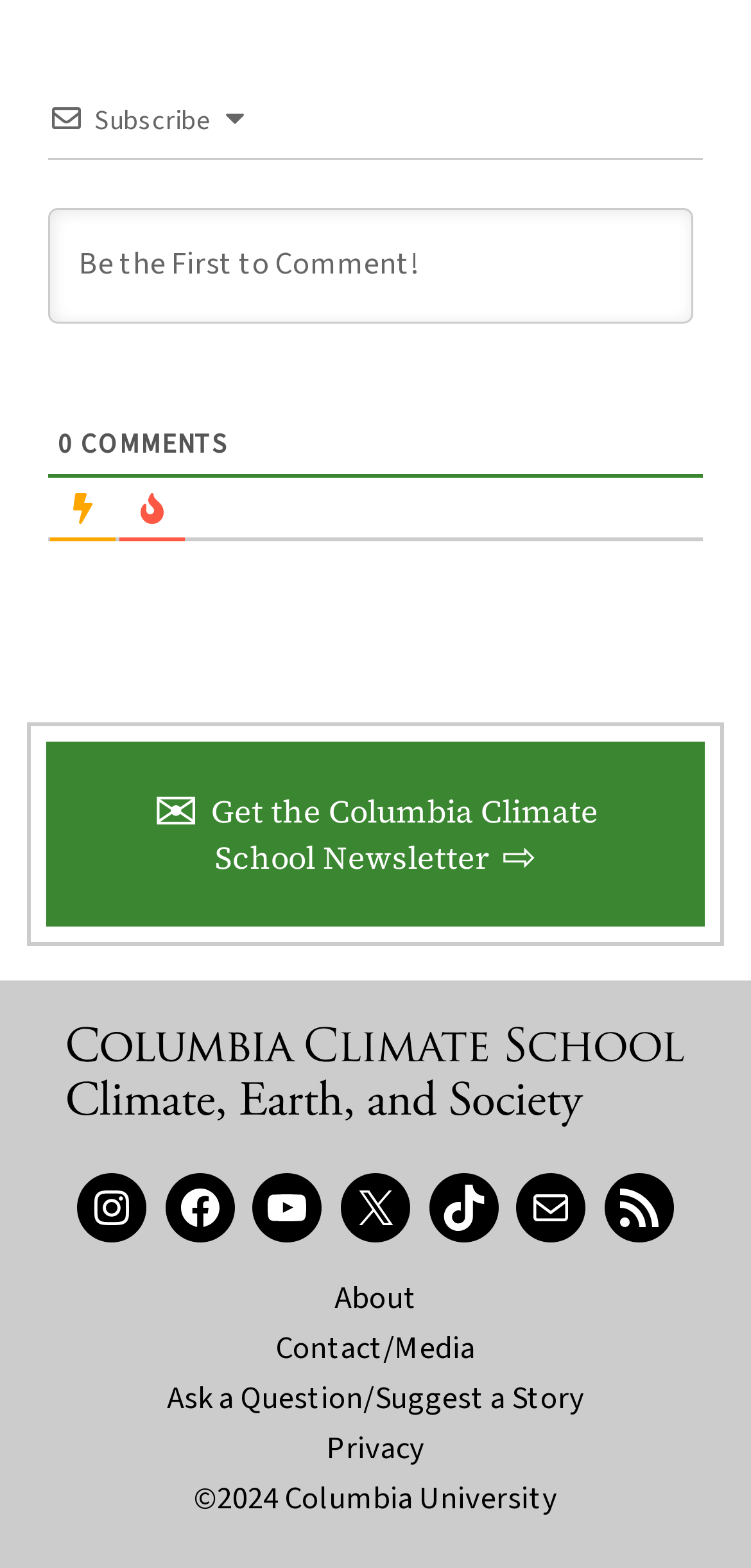Pinpoint the bounding box coordinates of the element you need to click to execute the following instruction: "Visit the Columbia Climate School website". The bounding box should be represented by four float numbers between 0 and 1, in the format [left, top, right, bottom].

[0.09, 0.698, 0.91, 0.726]